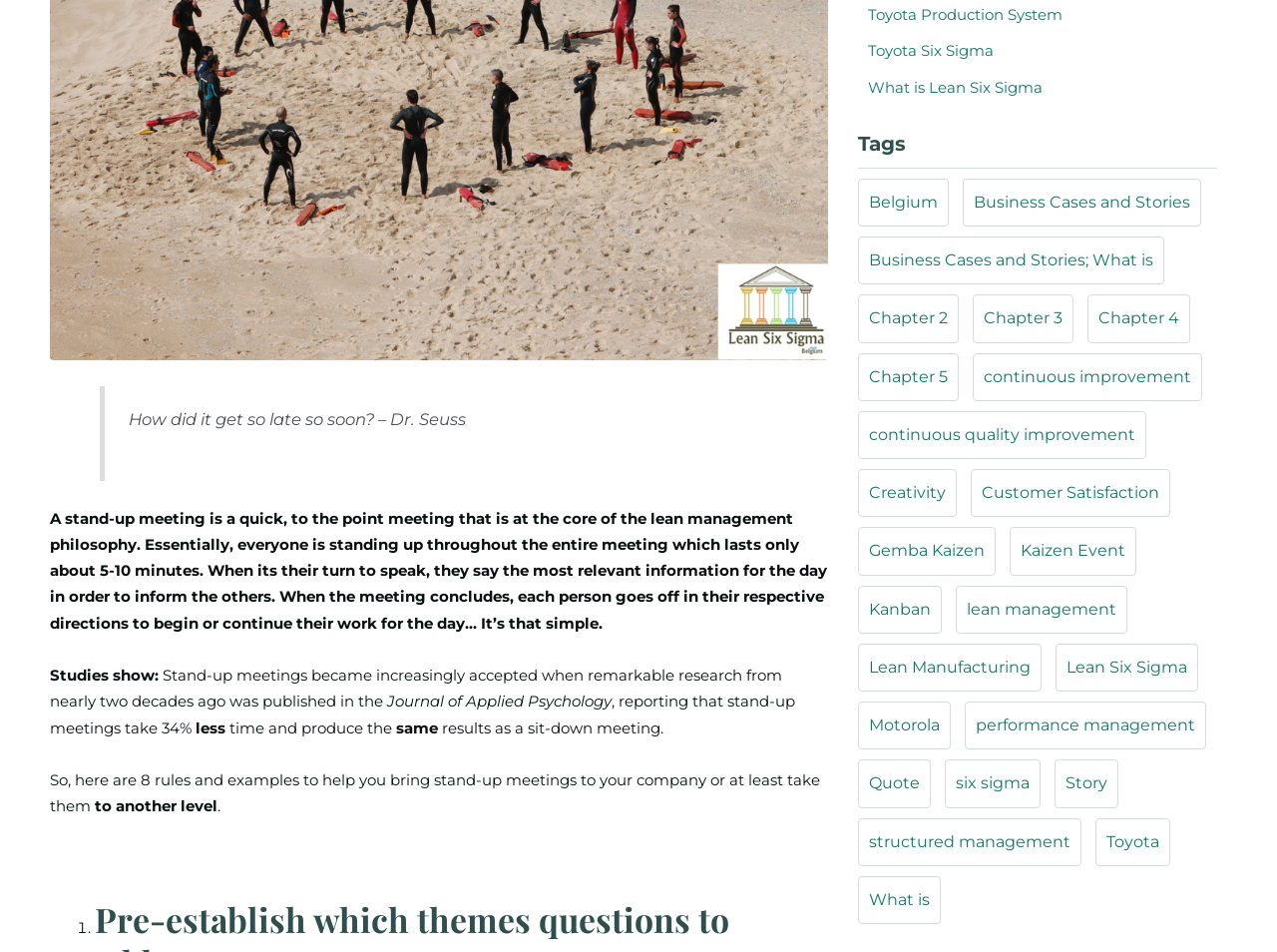Determine the bounding box coordinates for the region that must be clicked to execute the following instruction: "Read the quote from Dr. Seuss".

[0.101, 0.43, 0.365, 0.451]